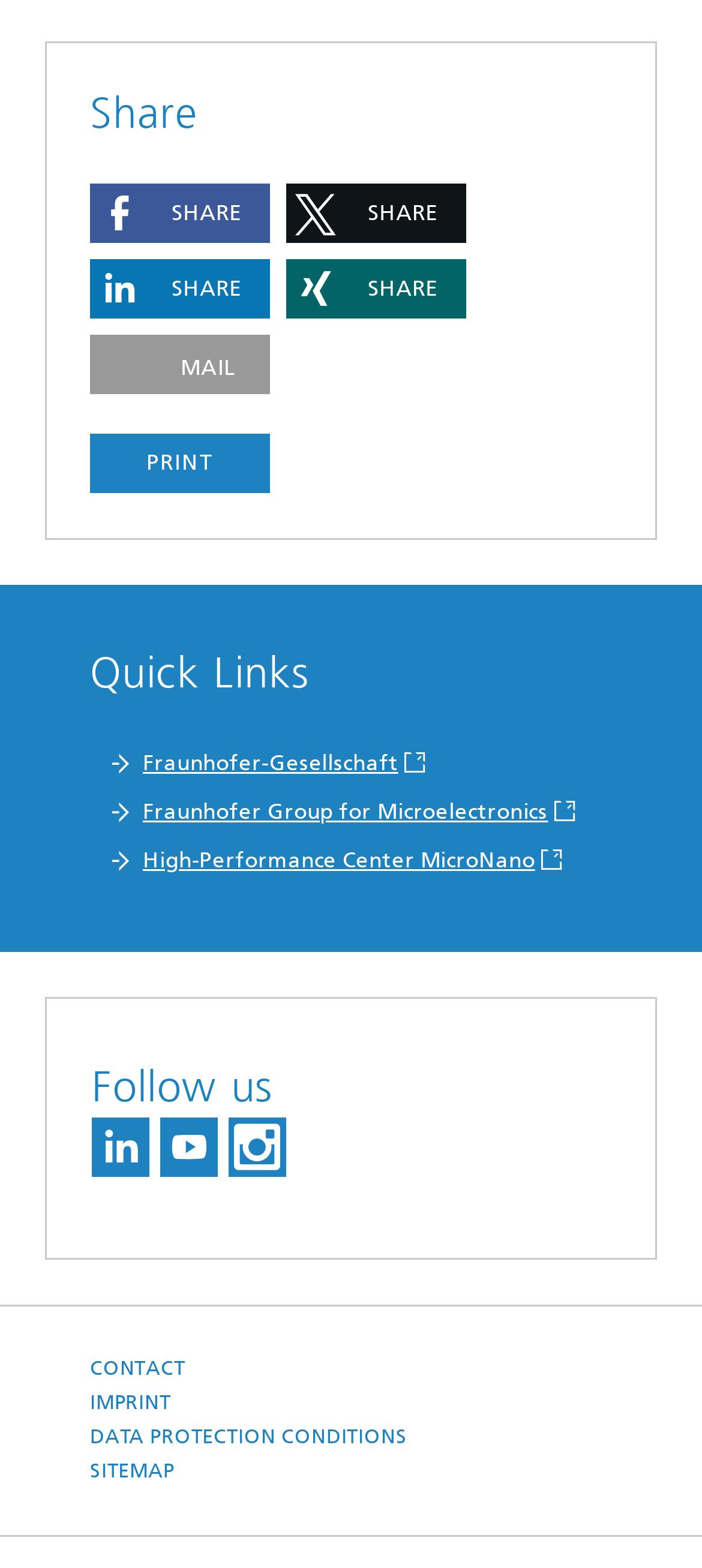Find the bounding box coordinates of the element I should click to carry out the following instruction: "Print the page".

[0.128, 0.276, 0.385, 0.314]